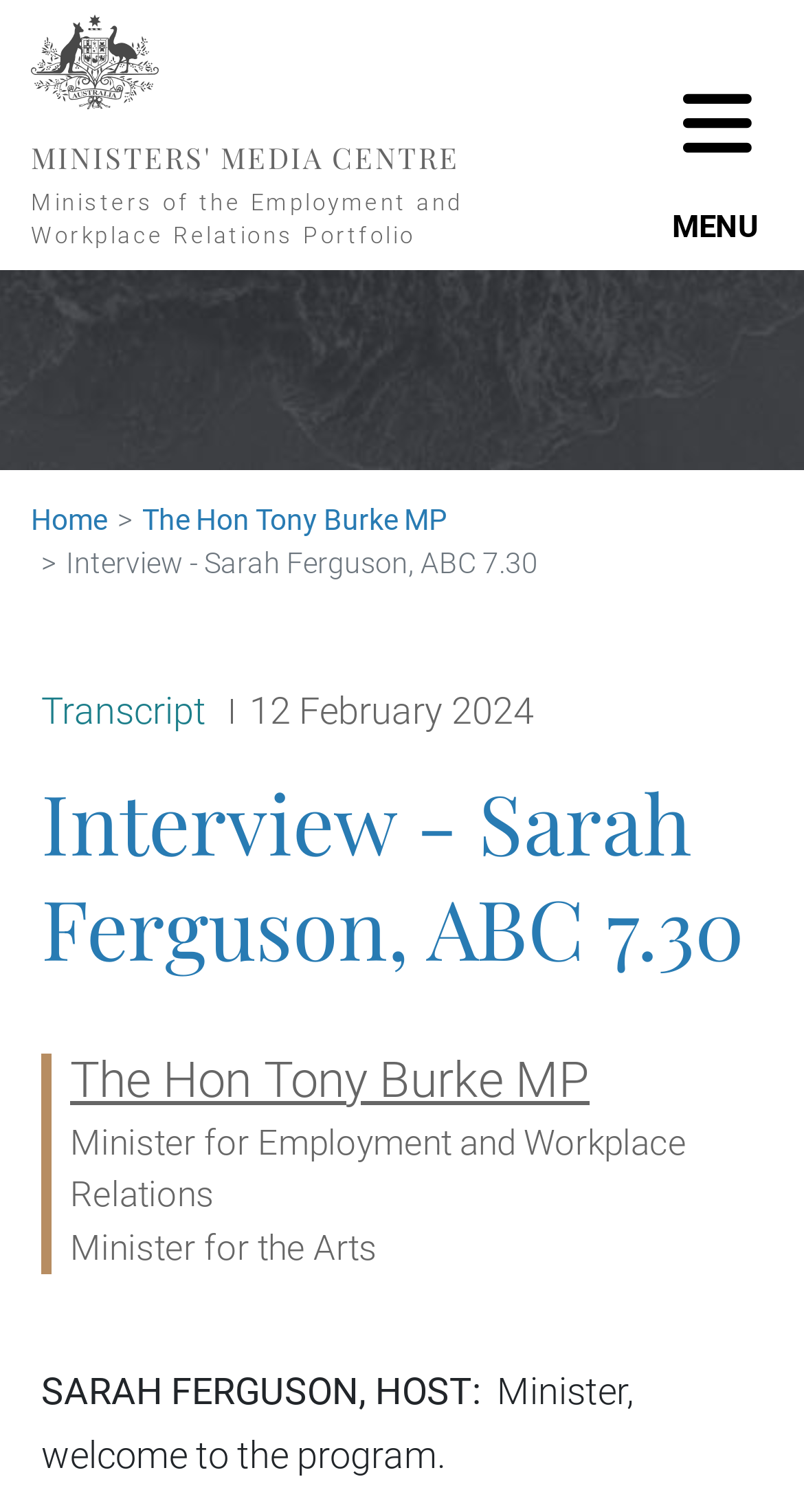For the following element description, predict the bounding box coordinates in the format (top-left x, top-left y, bottom-right x, bottom-right y). All values should be floating point numbers between 0 and 1. Description: The Hon Tony Burke MP

[0.087, 0.695, 0.733, 0.733]